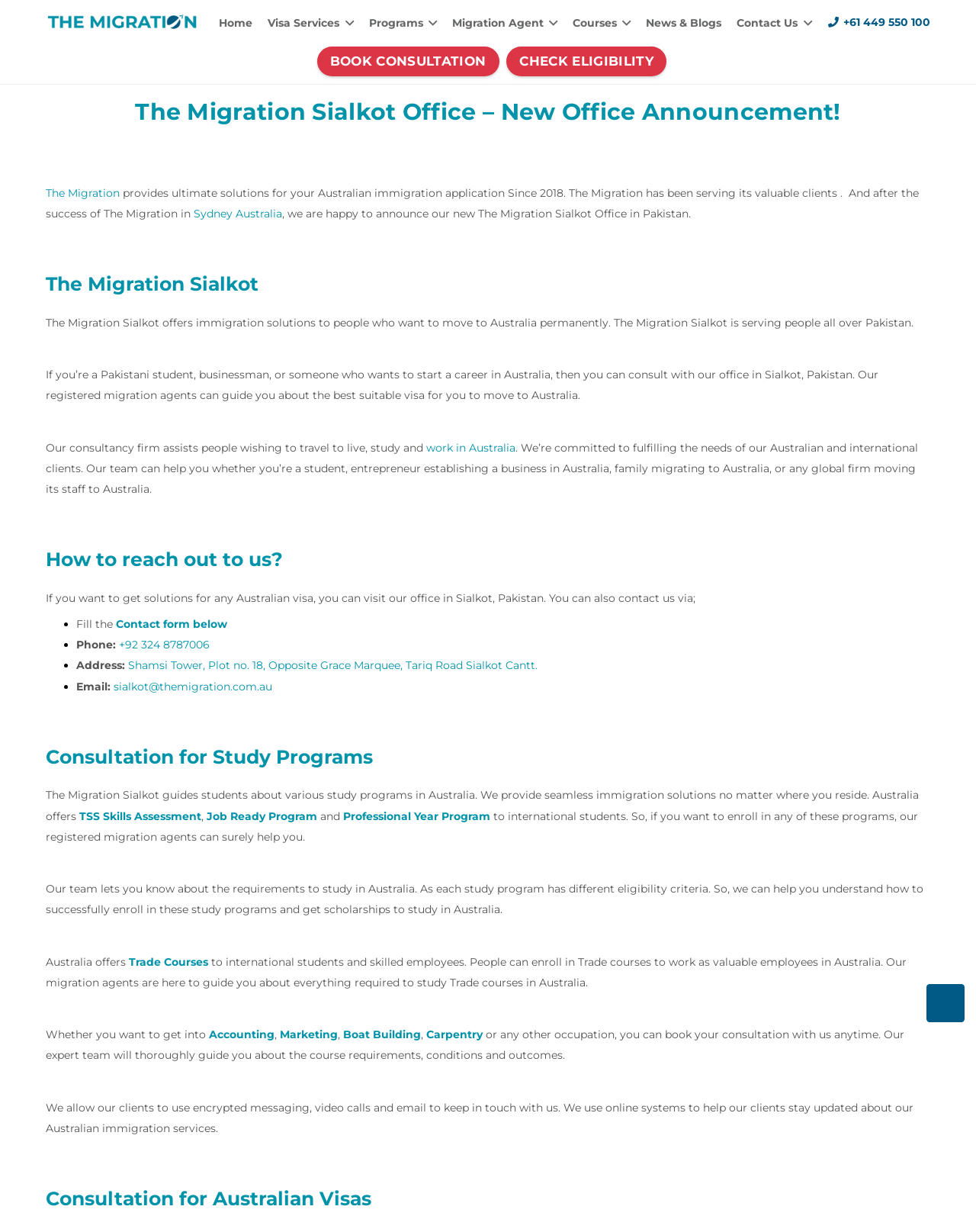Please determine the bounding box coordinates of the element's region to click for the following instruction: "Contact the office via phone".

[0.122, 0.518, 0.215, 0.529]